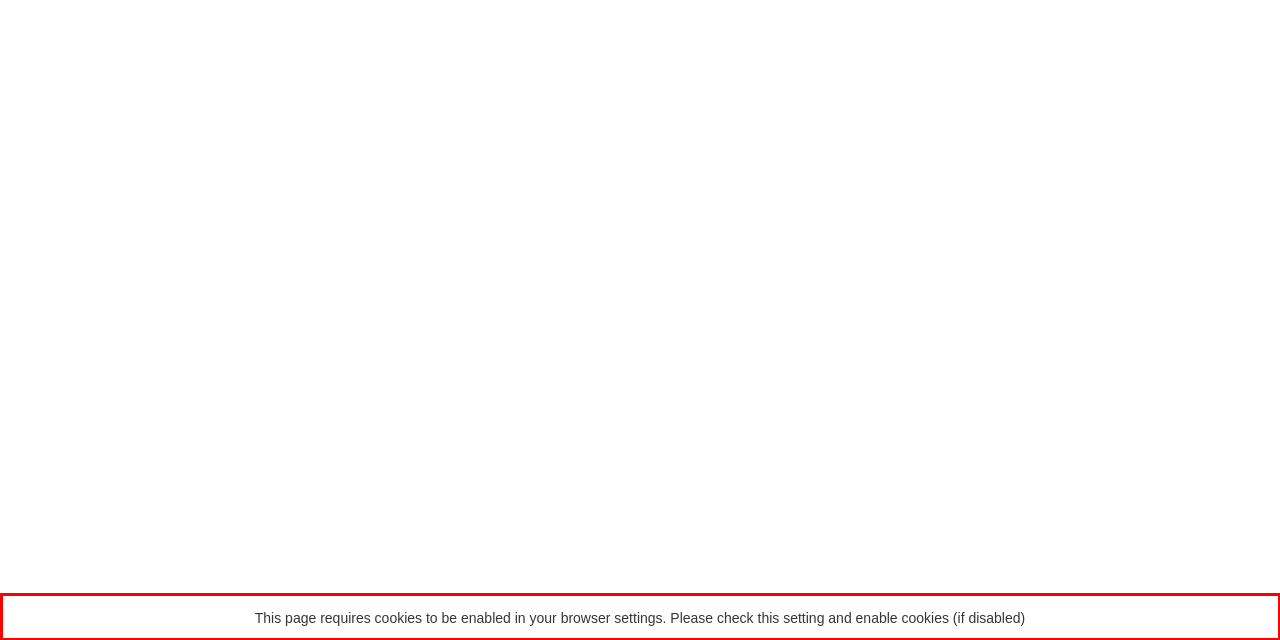Given a screenshot of a webpage with a red bounding box, extract the text content from the UI element inside the red bounding box.

This page requires cookies to be enabled in your browser settings. Please check this setting and enable cookies (if disabled)